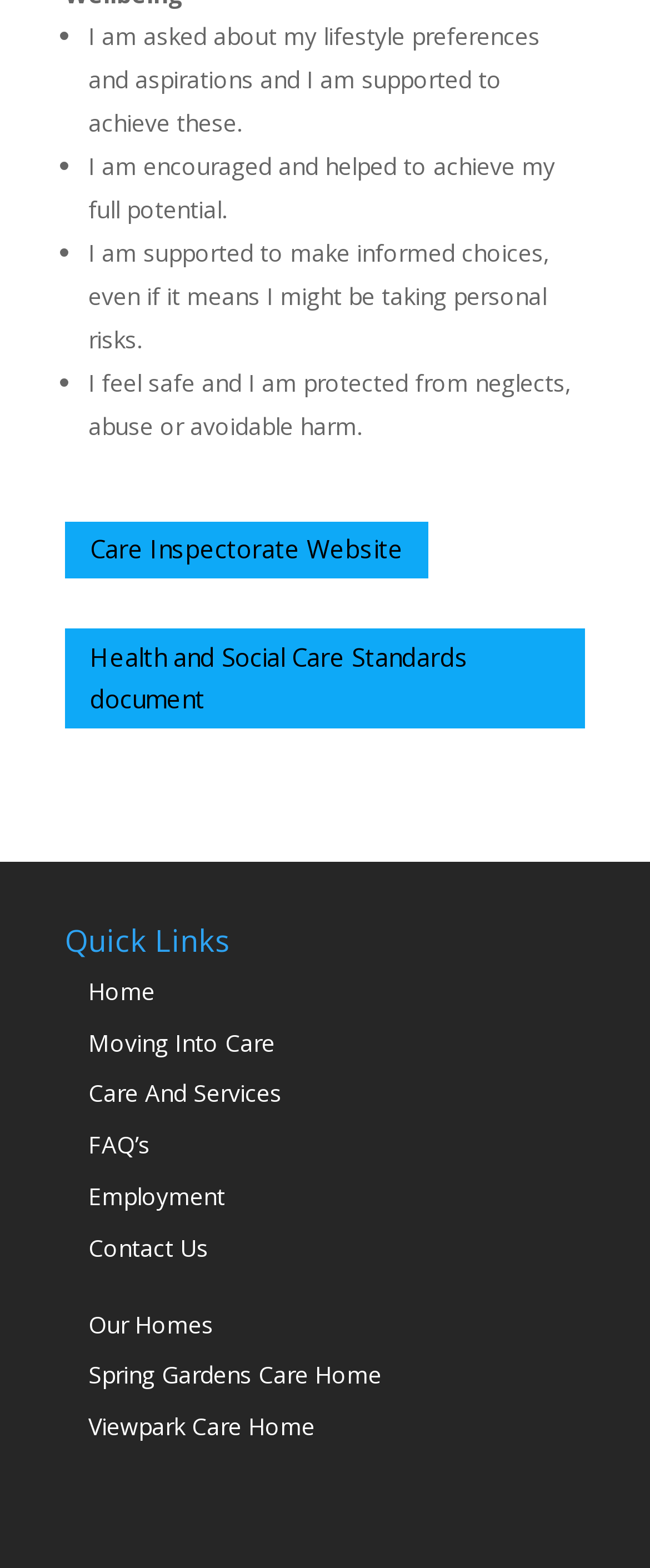How many bullet points are there?
Refer to the screenshot and answer in one word or phrase.

4